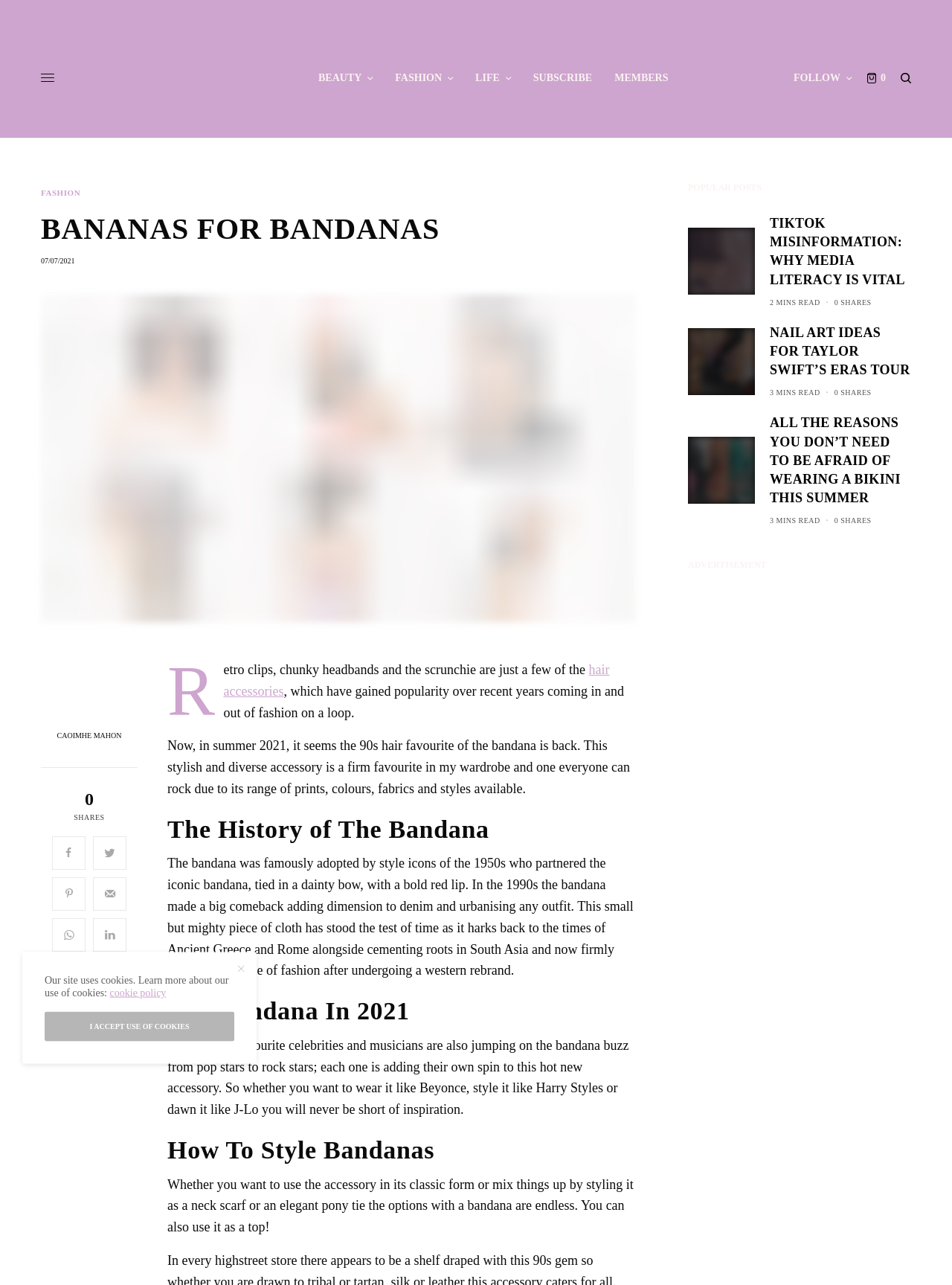Provide a short, one-word or phrase answer to the question below:
How many popular posts are shown on the webpage?

3